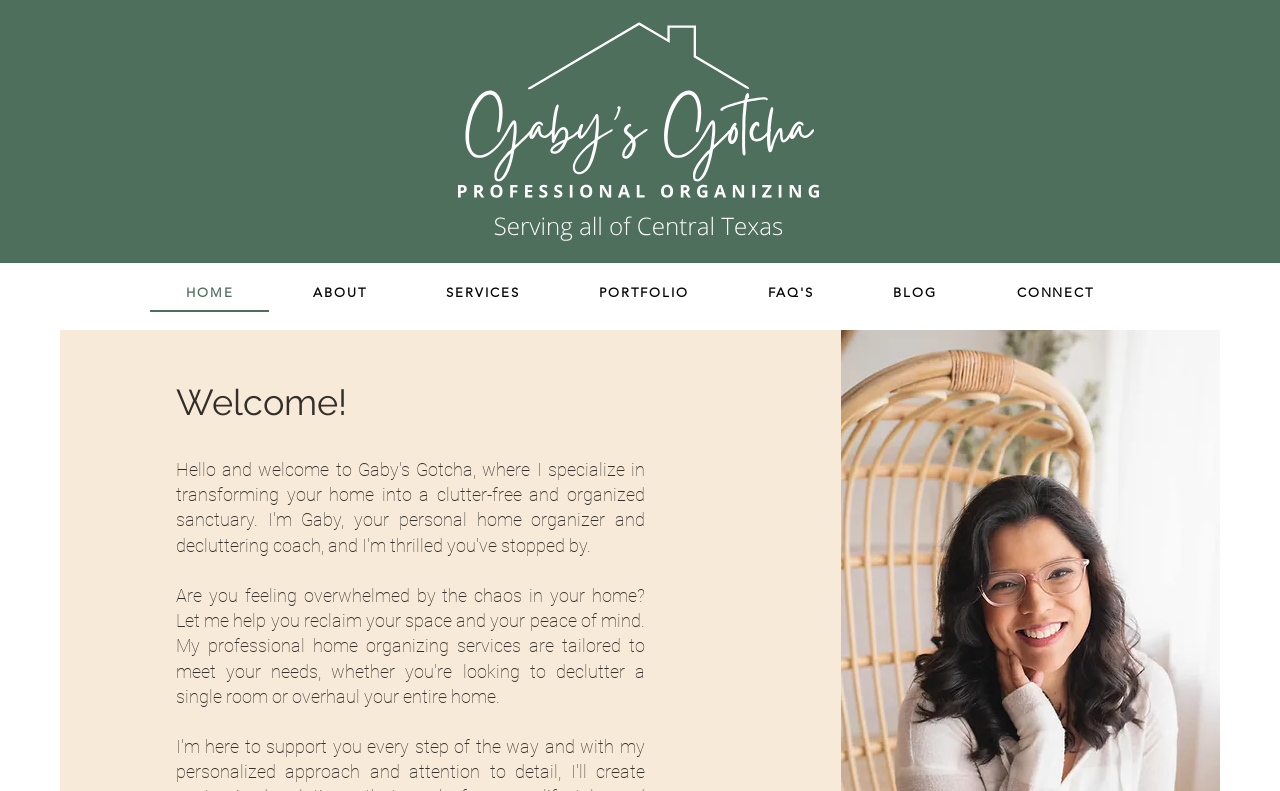Identify the bounding box coordinates of the element to click to follow this instruction: 'Click on Home'. Ensure the coordinates are four float values between 0 and 1, provided as [left, top, right, bottom].

None